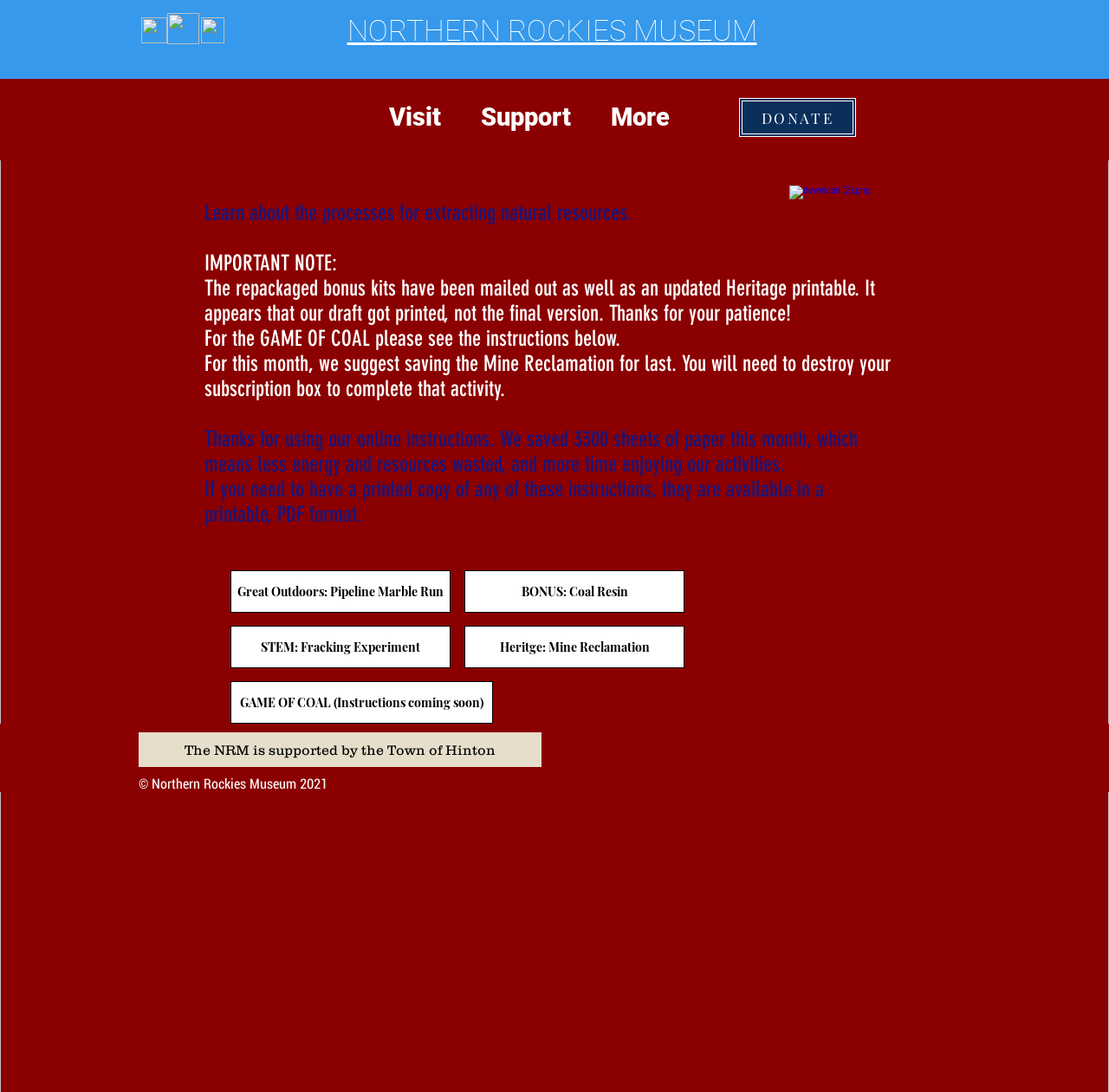Carefully examine the image and provide an in-depth answer to the question: How many links are there in the navigation section?

The navigation section has three generic elements 'Visit', 'Support', and 'More' with bounding box coordinates [0.333, 0.078, 0.416, 0.137], [0.416, 0.078, 0.533, 0.137], and [0.533, 0.078, 0.622, 0.137] respectively, which indicates that there are three links in the navigation section.